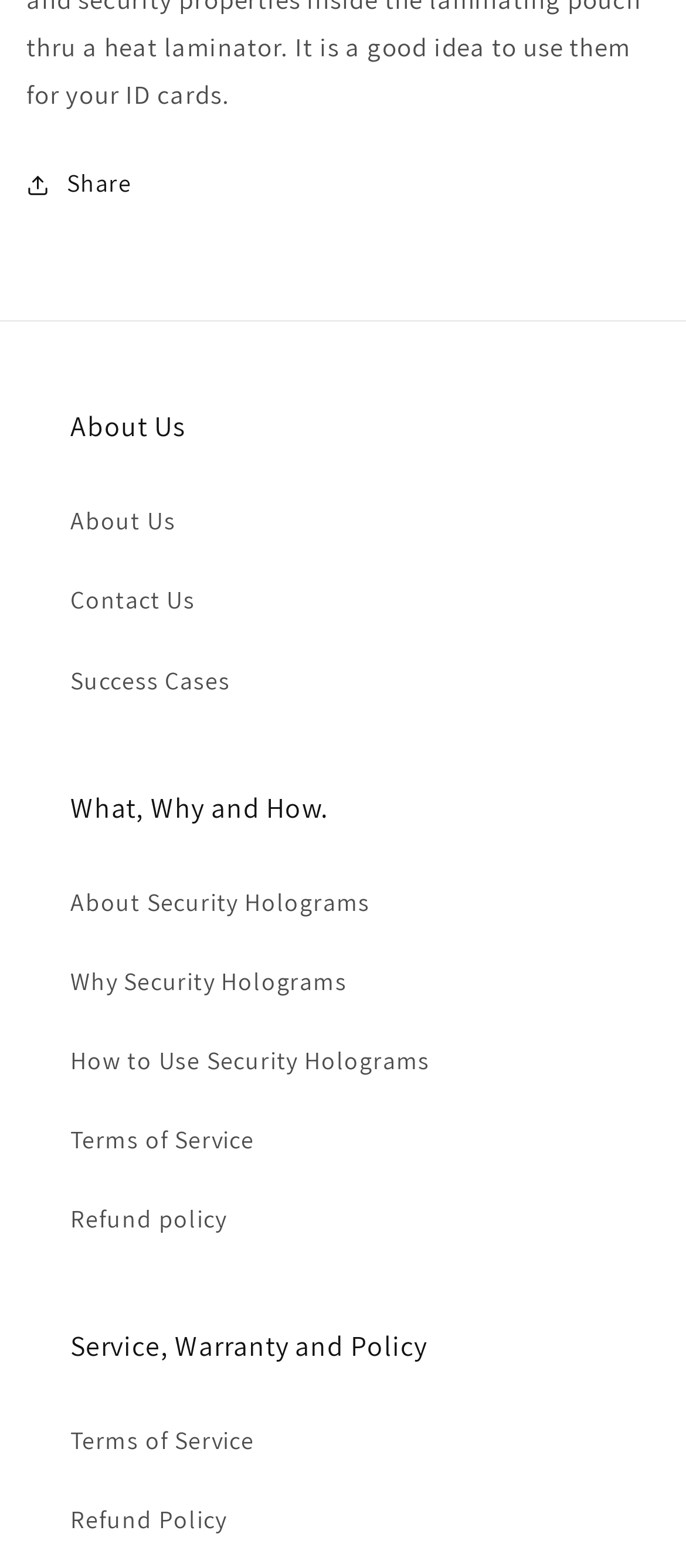Locate the bounding box coordinates of the area you need to click to fulfill this instruction: 'Read about Security Holograms'. The coordinates must be in the form of four float numbers ranging from 0 to 1: [left, top, right, bottom].

[0.103, 0.55, 0.897, 0.601]